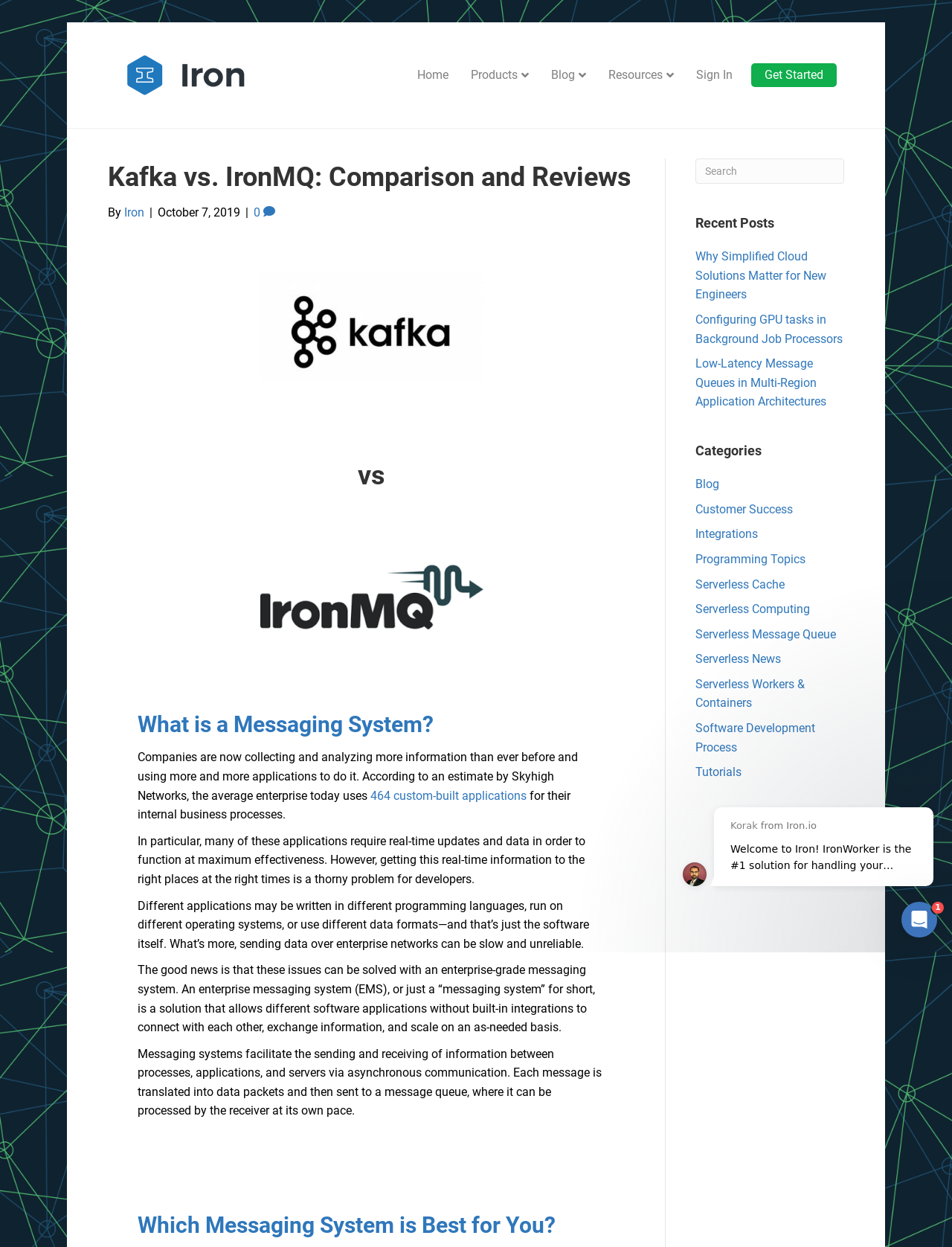Find the bounding box coordinates for the UI element that matches this description: "Hegel on Schelling".

None